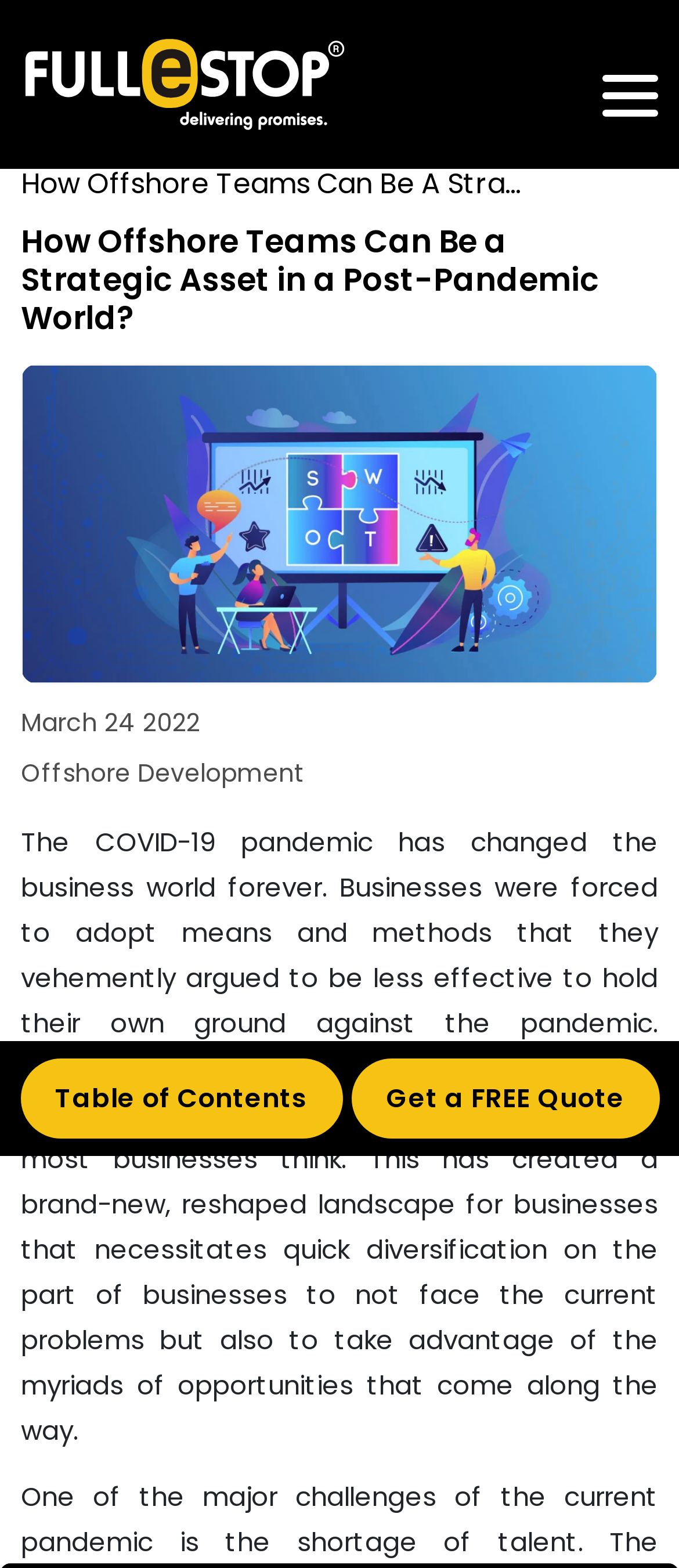What is the main challenge faced by businesses according to the article?
Please respond to the question with a detailed and thorough explanation.

The main challenge faced by businesses according to the article can be inferred from the text, which states that 'One of the biggest issues that businesses now face is finding the right talent' and then goes on to discuss how offshore development teams can be a strategic asset in addressing this challenge.